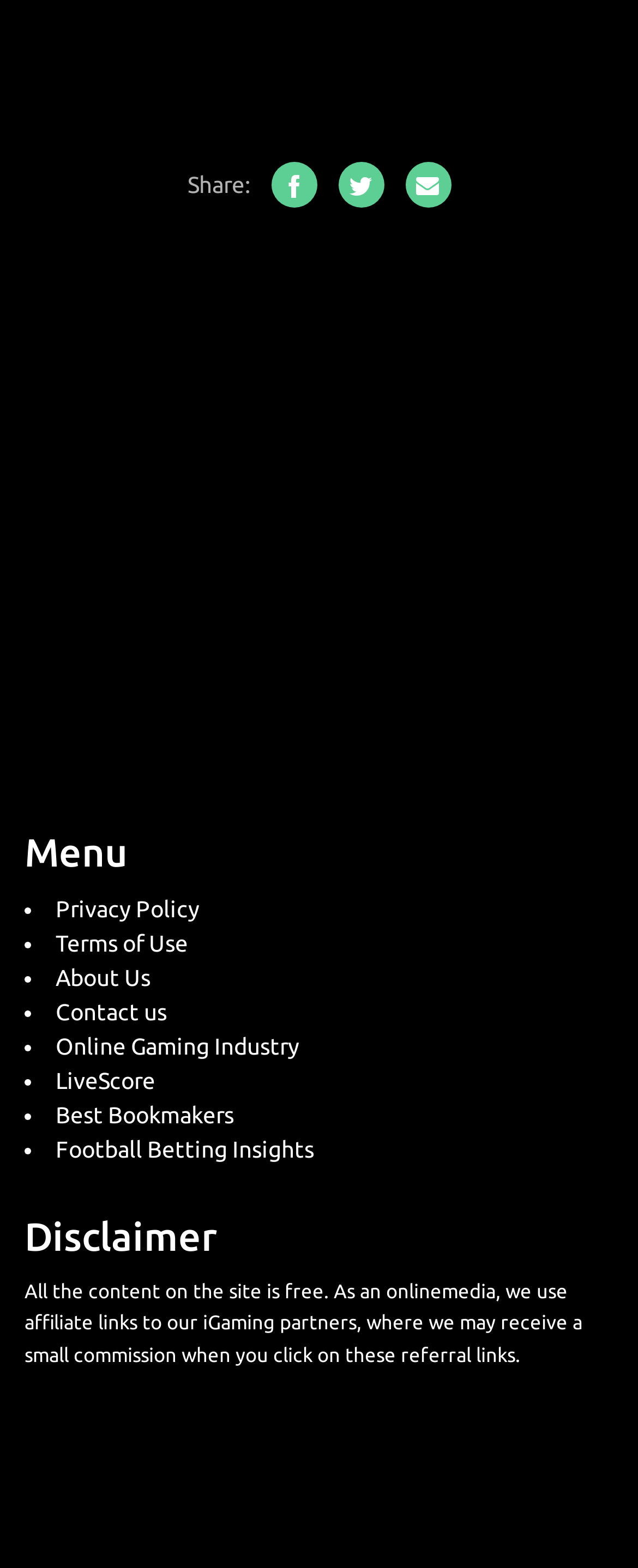Please answer the following question using a single word or phrase: 
What is the disclaimer about?

Affiliate links